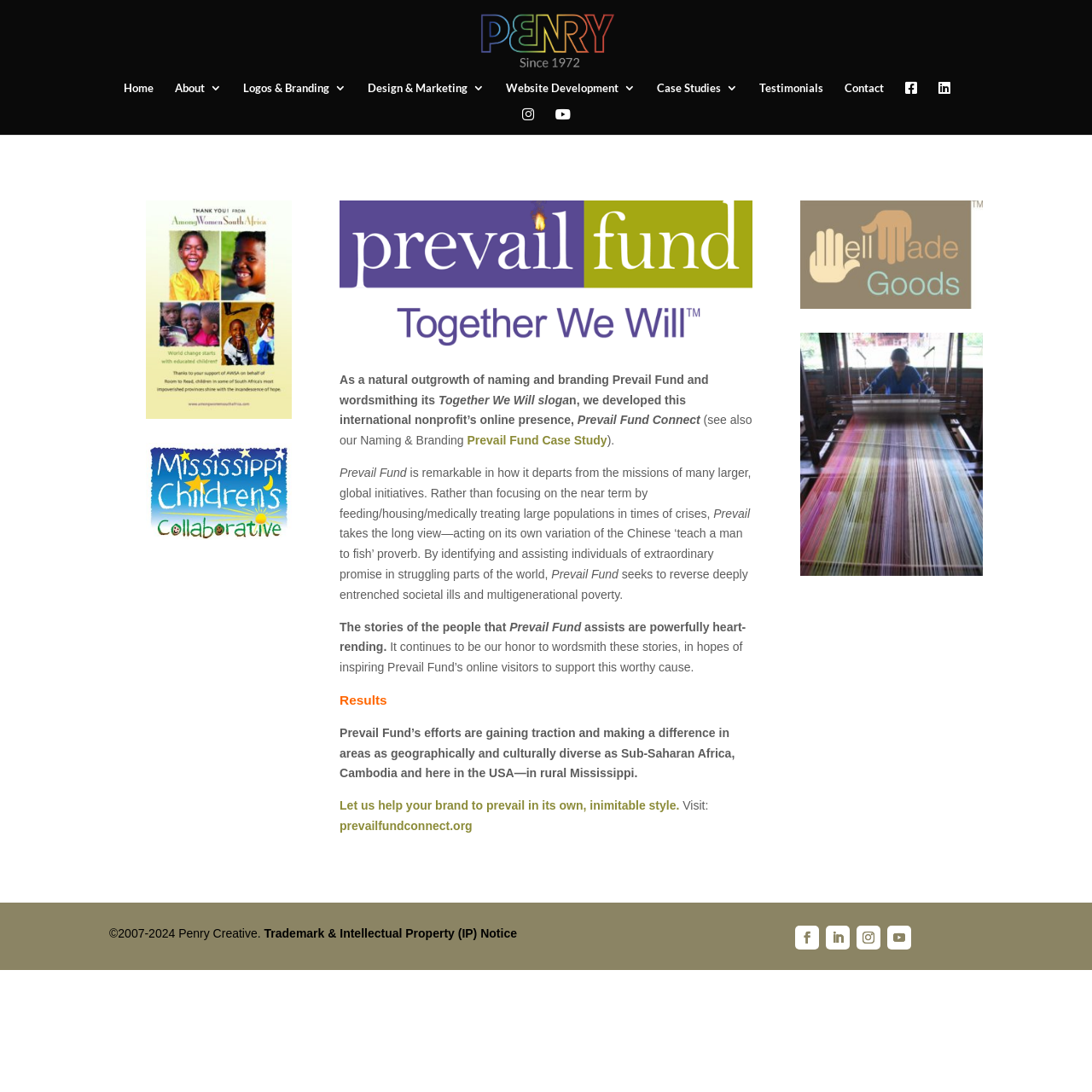Using the information from the screenshot, answer the following question thoroughly:
What is the year range of the copyright notice at the bottom of the webpage?

I found the answer by looking at the bottom of the webpage, where I saw a copyright notice with the year range '2007-2024'.